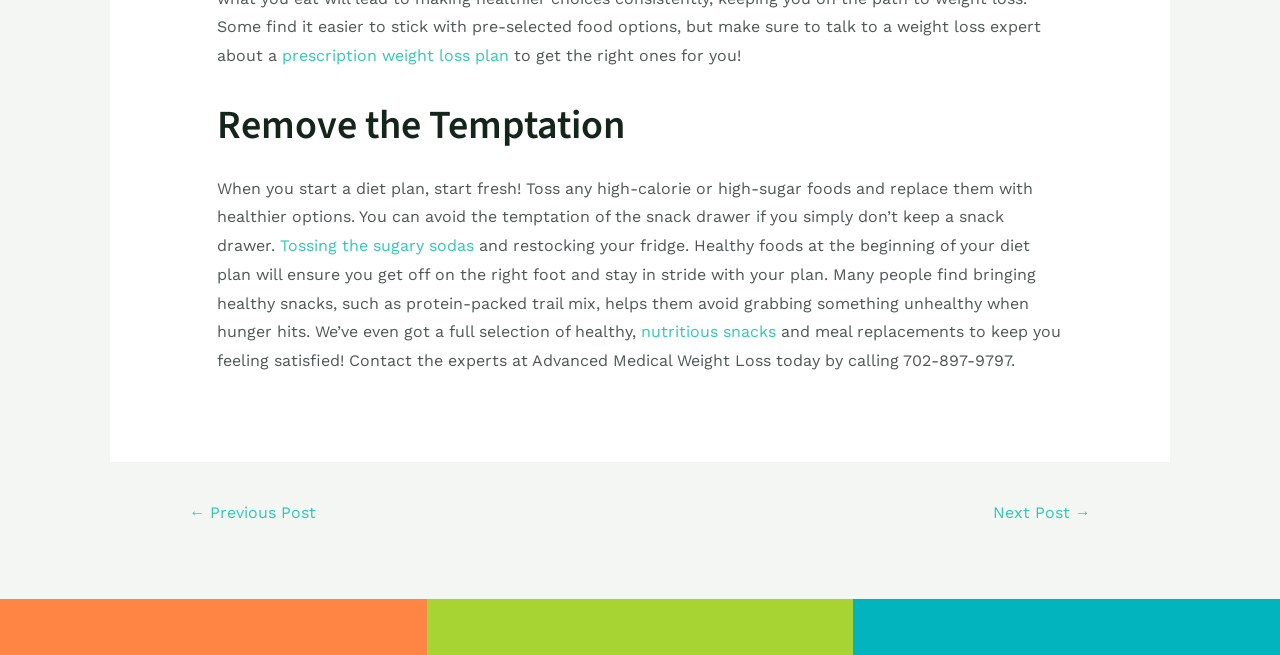Bounding box coordinates should be provided in the format (top-left x, top-left y, bottom-right x, bottom-right y) with all values between 0 and 1. Identify the bounding box for this UI element: Next Post →

[0.757, 0.757, 0.871, 0.814]